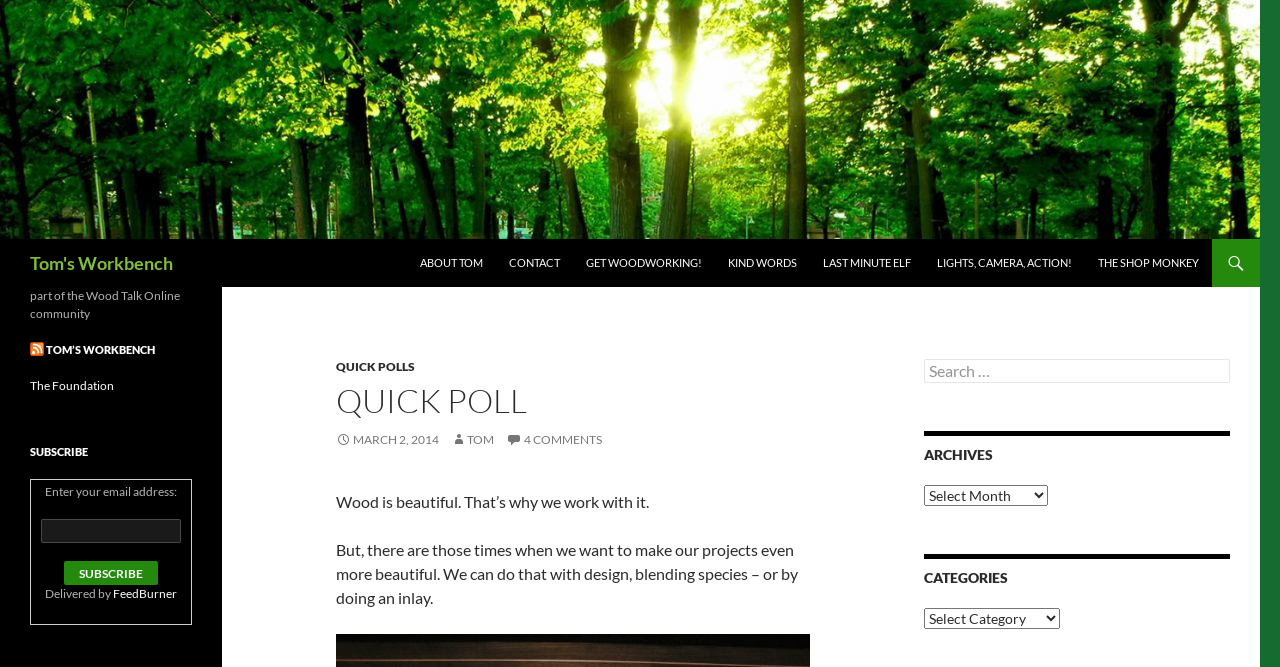What is the purpose of the 'Subscribe' button?
Use the image to answer the question with a single word or phrase.

To subscribe to the website's newsletter